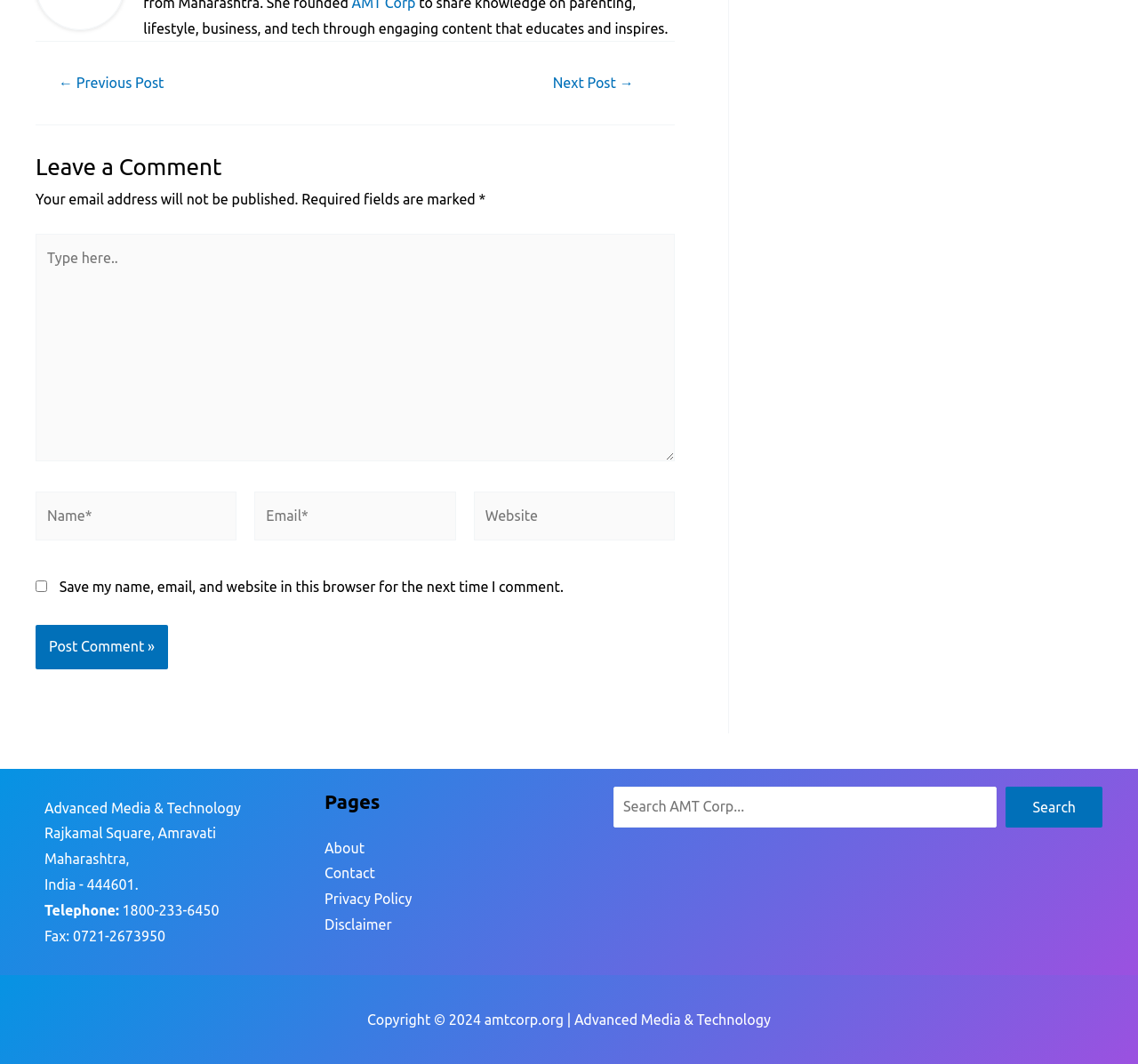What is the telephone number?
Refer to the image and give a detailed response to the question.

The telephone number can be found at the bottom of the webpage, in the contact information section, where it is written as 'Telephone: 1800-233-6450'.